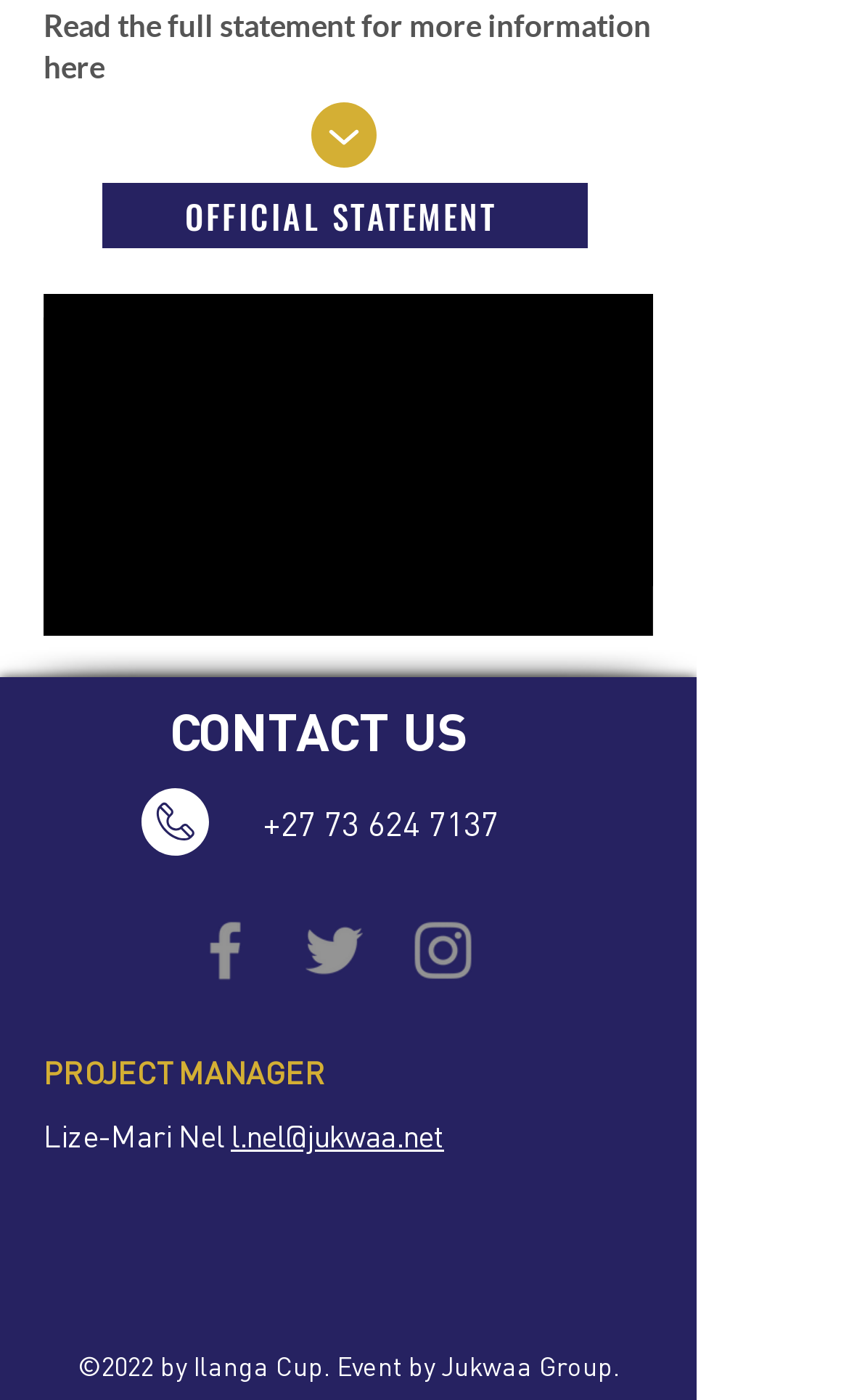Bounding box coordinates must be specified in the format (top-left x, top-left y, bottom-right x, bottom-right y). All values should be floating point numbers between 0 and 1. What are the bounding box coordinates of the UI element described as: +27 73 624 7137

[0.31, 0.572, 0.587, 0.603]